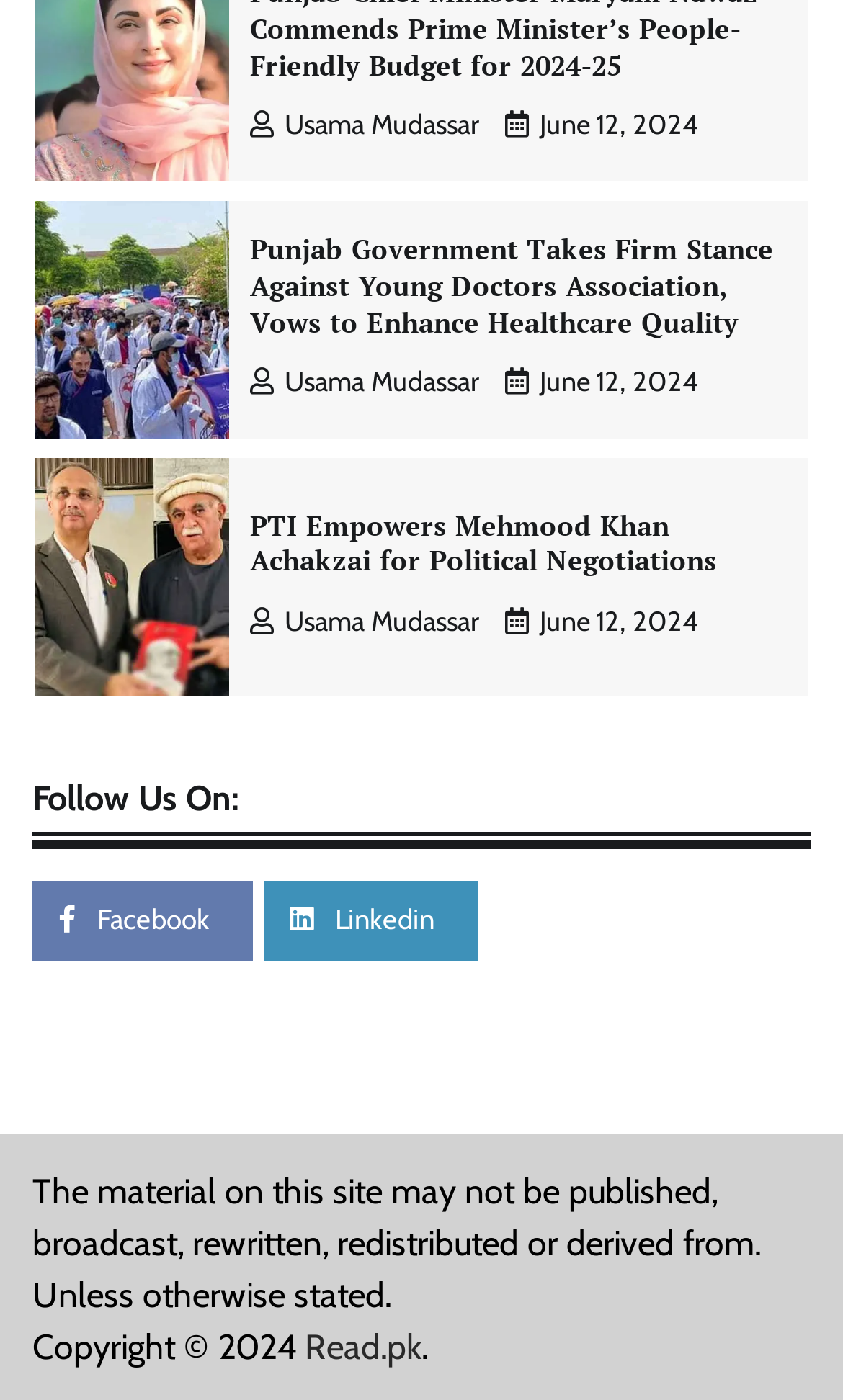Please identify the bounding box coordinates of the clickable element to fulfill the following instruction: "Read the news about PTI Empowers Mehmood Khan Achakzai". The coordinates should be four float numbers between 0 and 1, i.e., [left, top, right, bottom].

[0.296, 0.18, 0.933, 0.232]